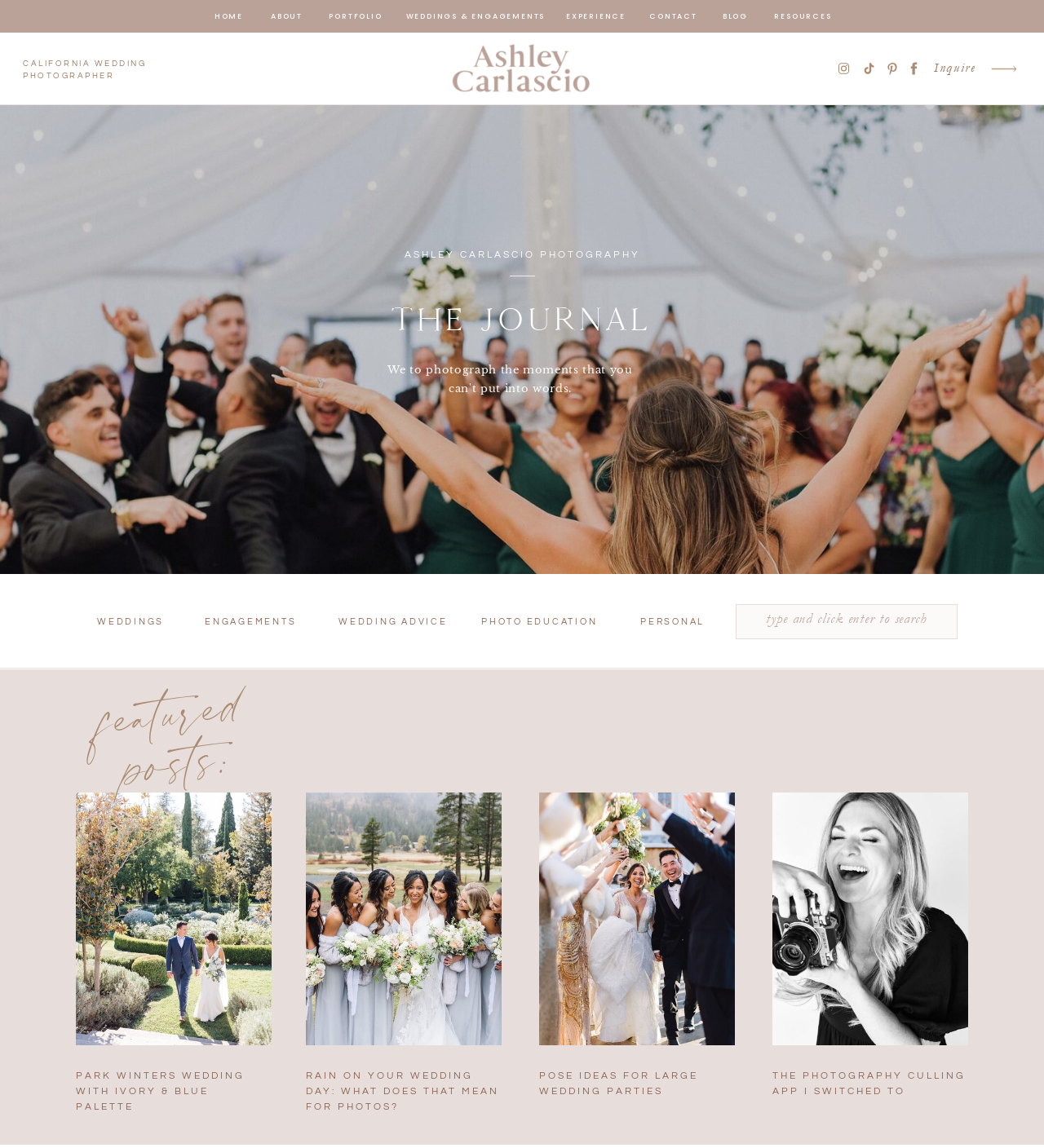Create a detailed narrative of the webpage’s visual and textual elements.

This webpage appears to be a blog or photography website, with a focus on weddings and engagements. At the top of the page, there is a navigation menu with links to different sections of the website, including "HOME", "ABOUT", "PORTFOLIO", "WEDDINGS & ENGAGEMENTS", "EXPERIENCE", "CONTACT", "BLOG", and "RESOURCES". 

Below the navigation menu, there is a large heading that reads "CALIFORNIA WEDDING PHOTOGRAPHER". To the right of this heading, there are three small images. 

Further down the page, there is a section with a heading that reads "THE JOURNAL". This section appears to be a blog or news feed, with multiple articles or posts listed. Each post has a heading and a brief summary or excerpt. The posts are arranged in a vertical column, with the most recent post at the top. 

To the right of the blog posts, there is a sidebar with several links and a search bar. The links are categorized into sections, including "WEDDINGS", "ENGAGEMENTS", "WEDDING ADVICE", "PHOTO EDUCATION", and "PERSONAL". 

At the very bottom of the page, there is a call-to-action link that reads "Inquire" and an arrow icon.